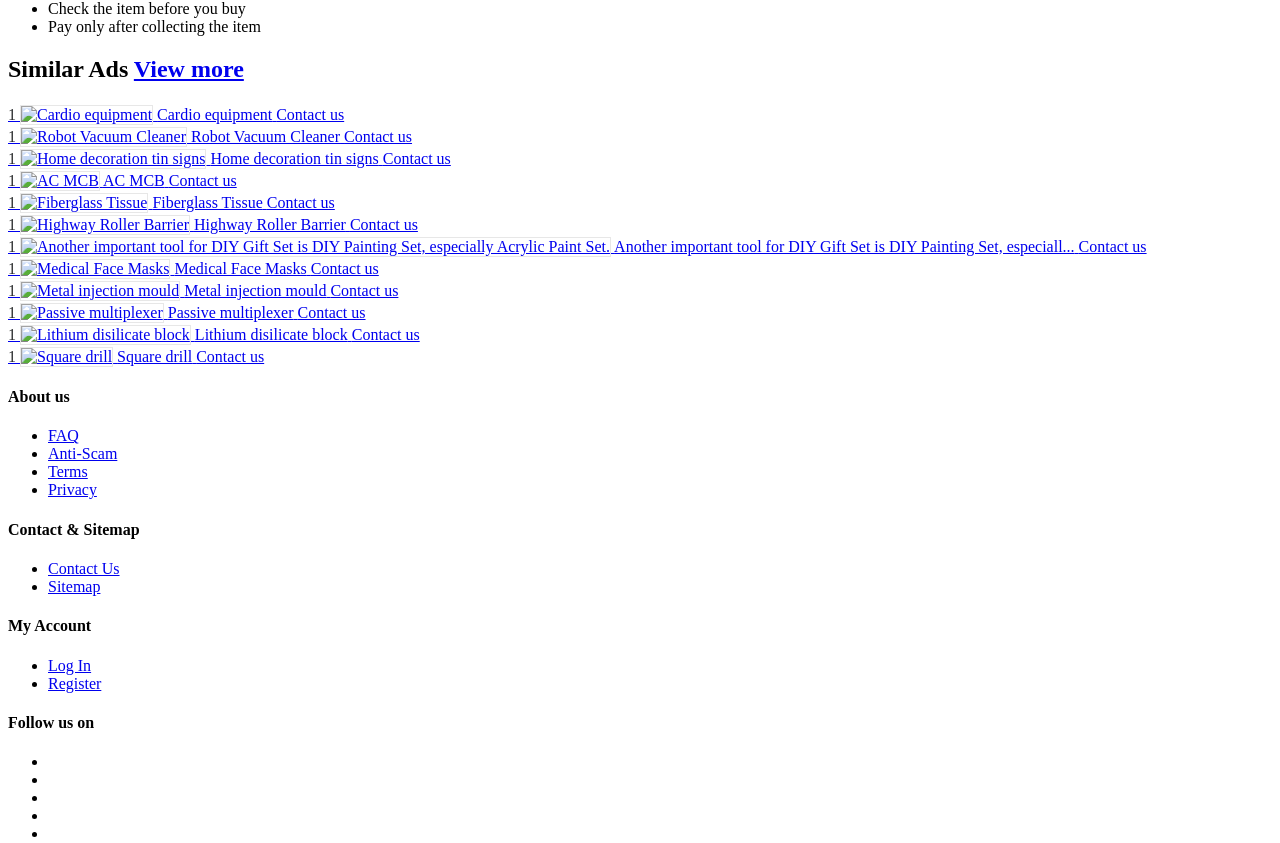Predict the bounding box coordinates of the UI element that matches this description: "Contact Us". The coordinates should be in the format [left, top, right, bottom] with each value between 0 and 1.

[0.038, 0.664, 0.093, 0.684]